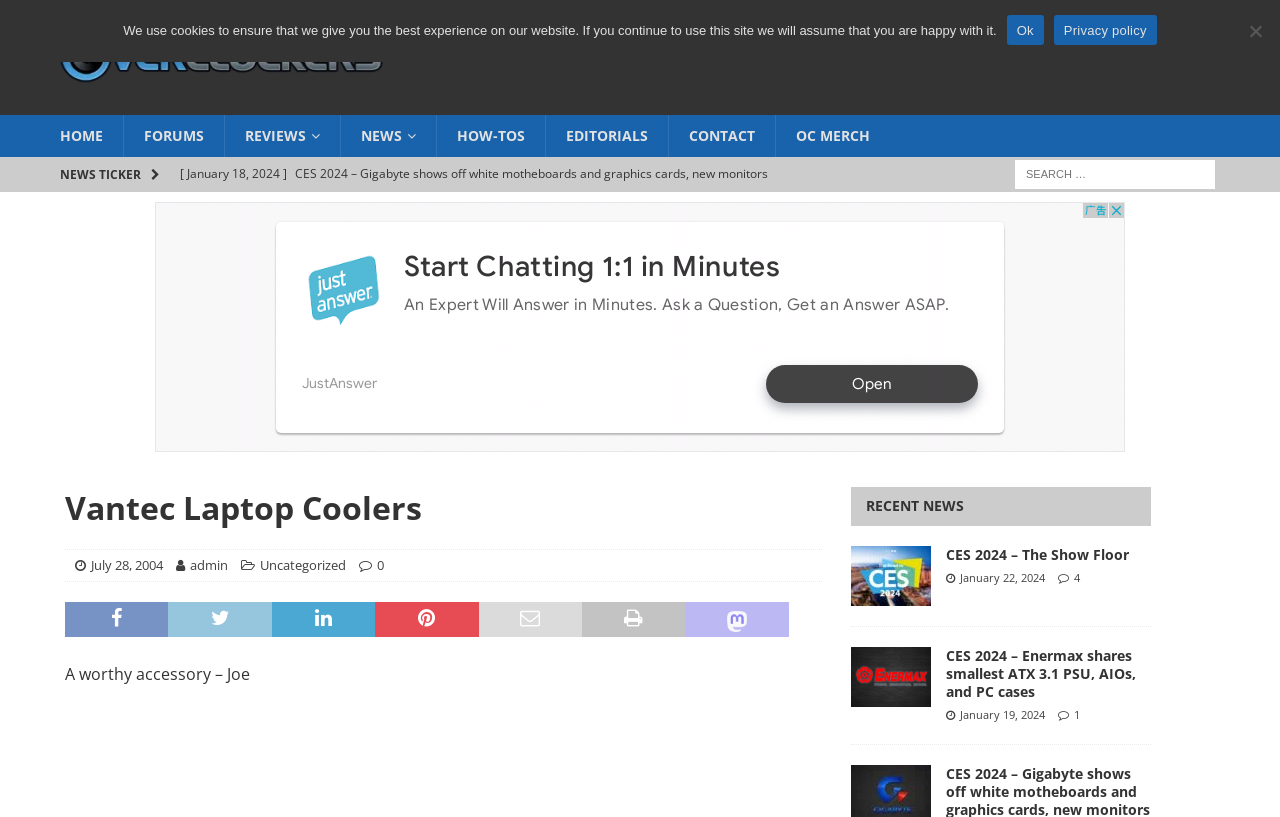Identify the bounding box coordinates of the clickable region to carry out the given instruction: "Check the 'RECENT NEWS' section".

[0.665, 0.597, 0.899, 0.643]